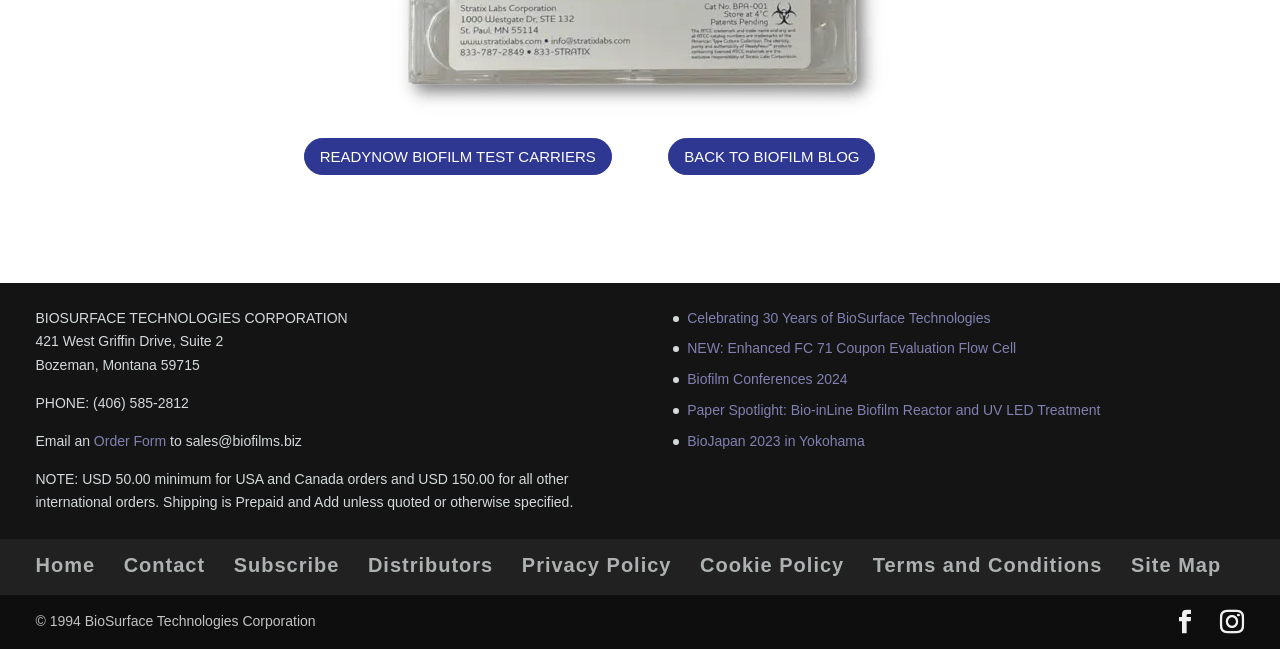Please provide the bounding box coordinates in the format (top-left x, top-left y, bottom-right x, bottom-right y). Remember, all values are floating point numbers between 0 and 1. What is the bounding box coordinate of the region described as: Privacy Policy

[0.408, 0.854, 0.525, 0.888]